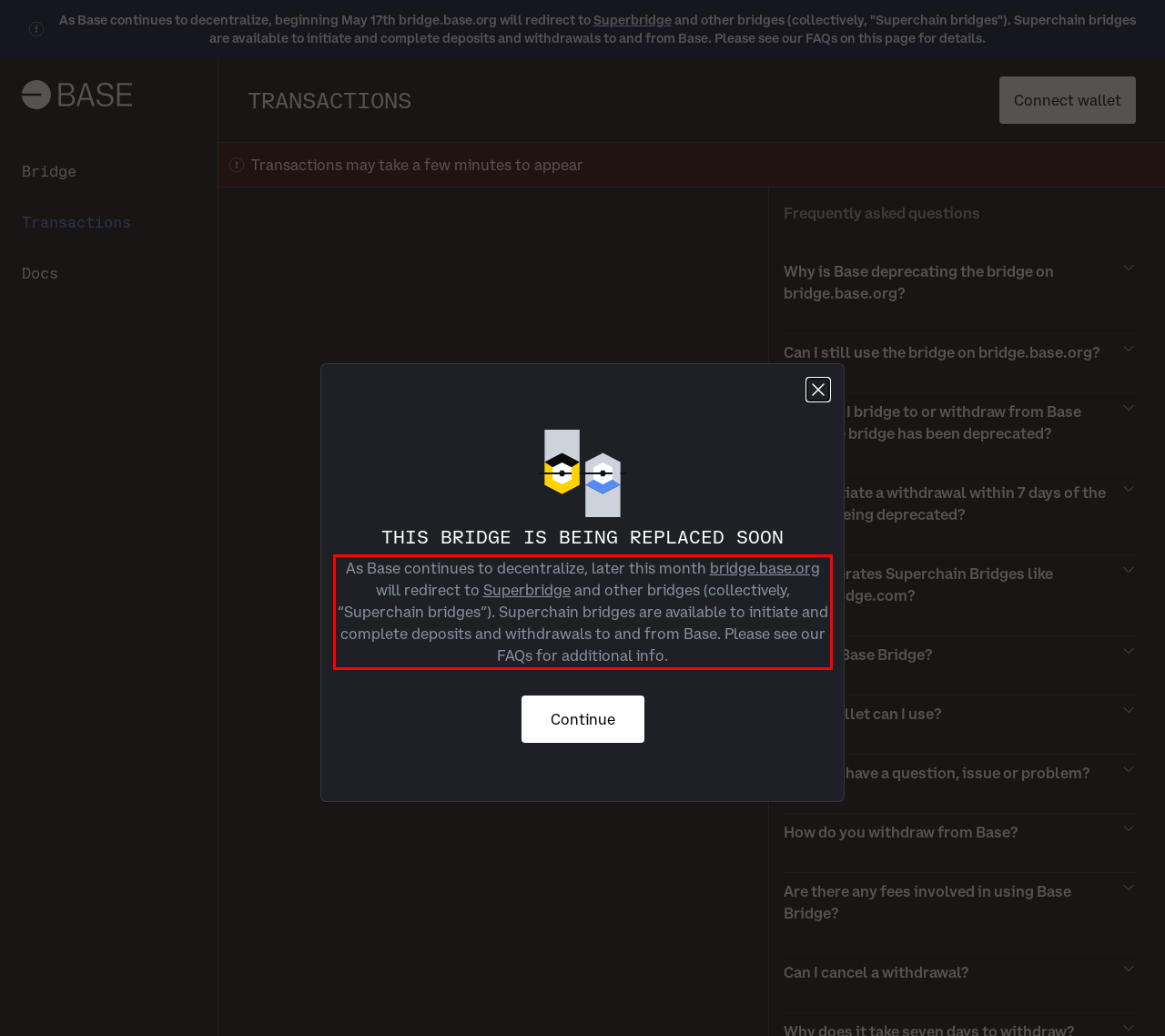You are provided with a screenshot of a webpage containing a red bounding box. Please extract the text enclosed by this red bounding box.

As Base continues to decentralize, later this month bridge.base.org will redirect to Superbridge and other bridges (collectively, “Superchain bridges”). Superchain bridges are available to initiate and complete deposits and withdrawals to and from Base. Please see our FAQs for additional info.